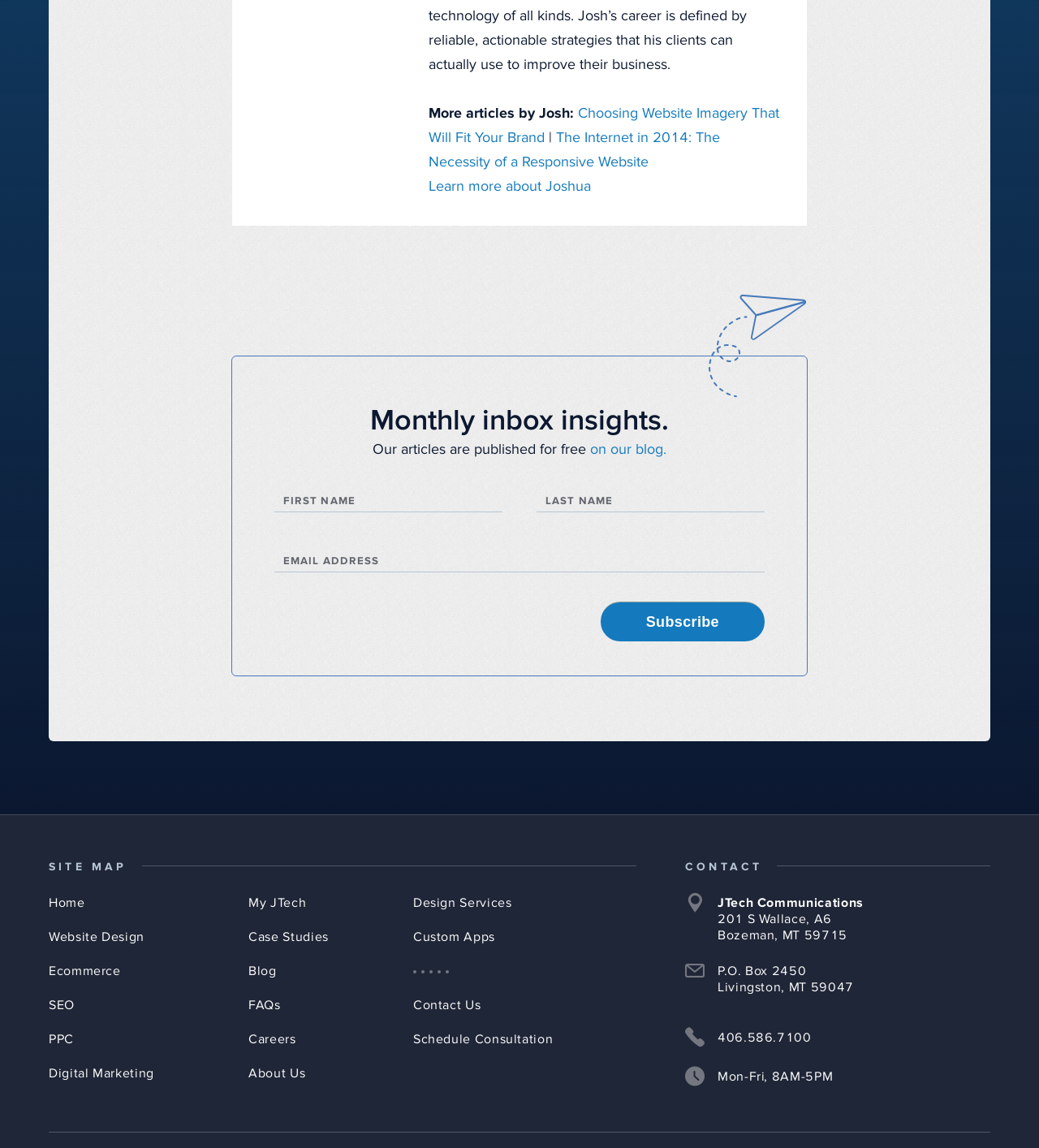Identify the bounding box coordinates for the UI element that matches this description: "on our blog.".

[0.568, 0.385, 0.641, 0.398]